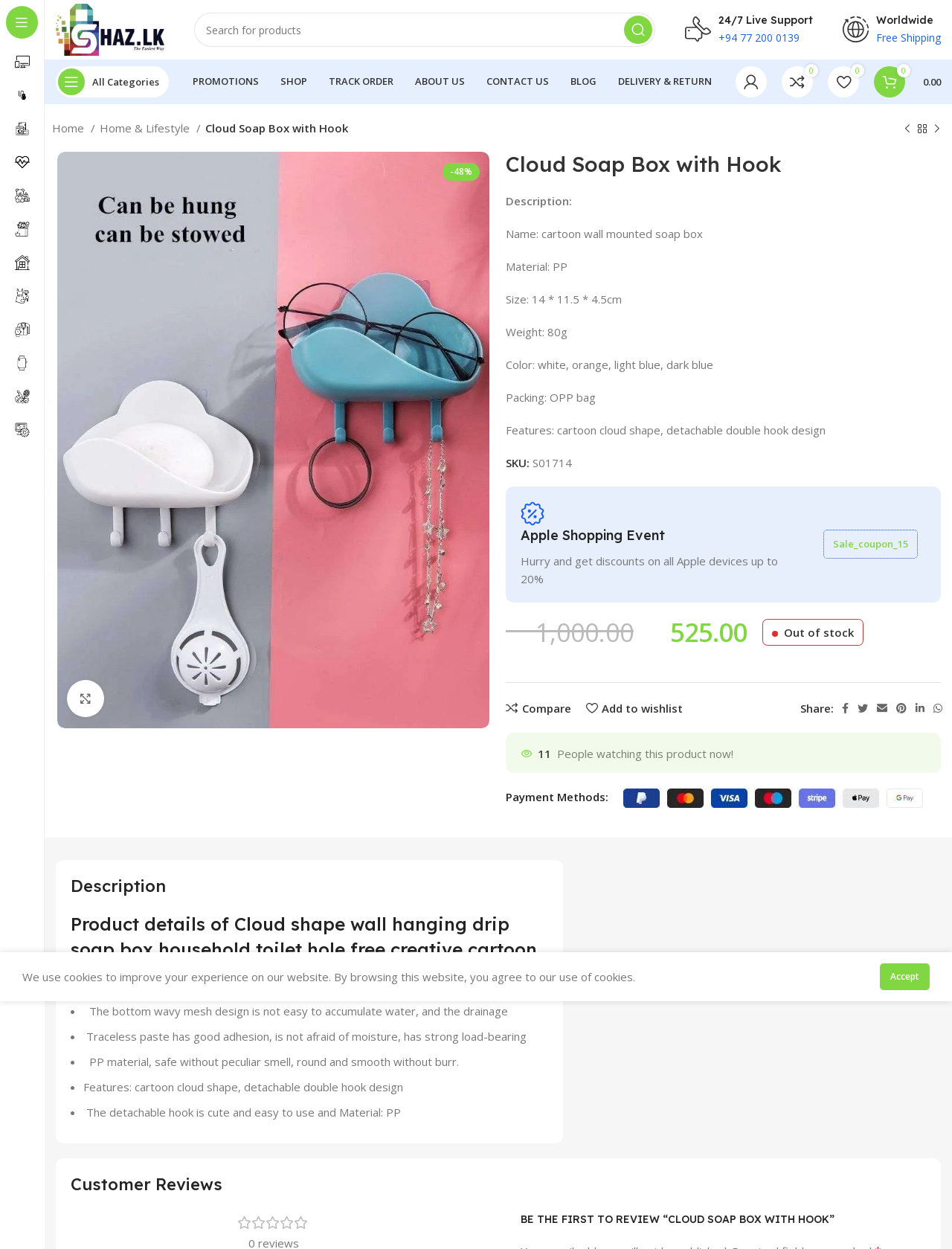Please determine the primary heading and provide its text.

Cloud Soap Box with Hook